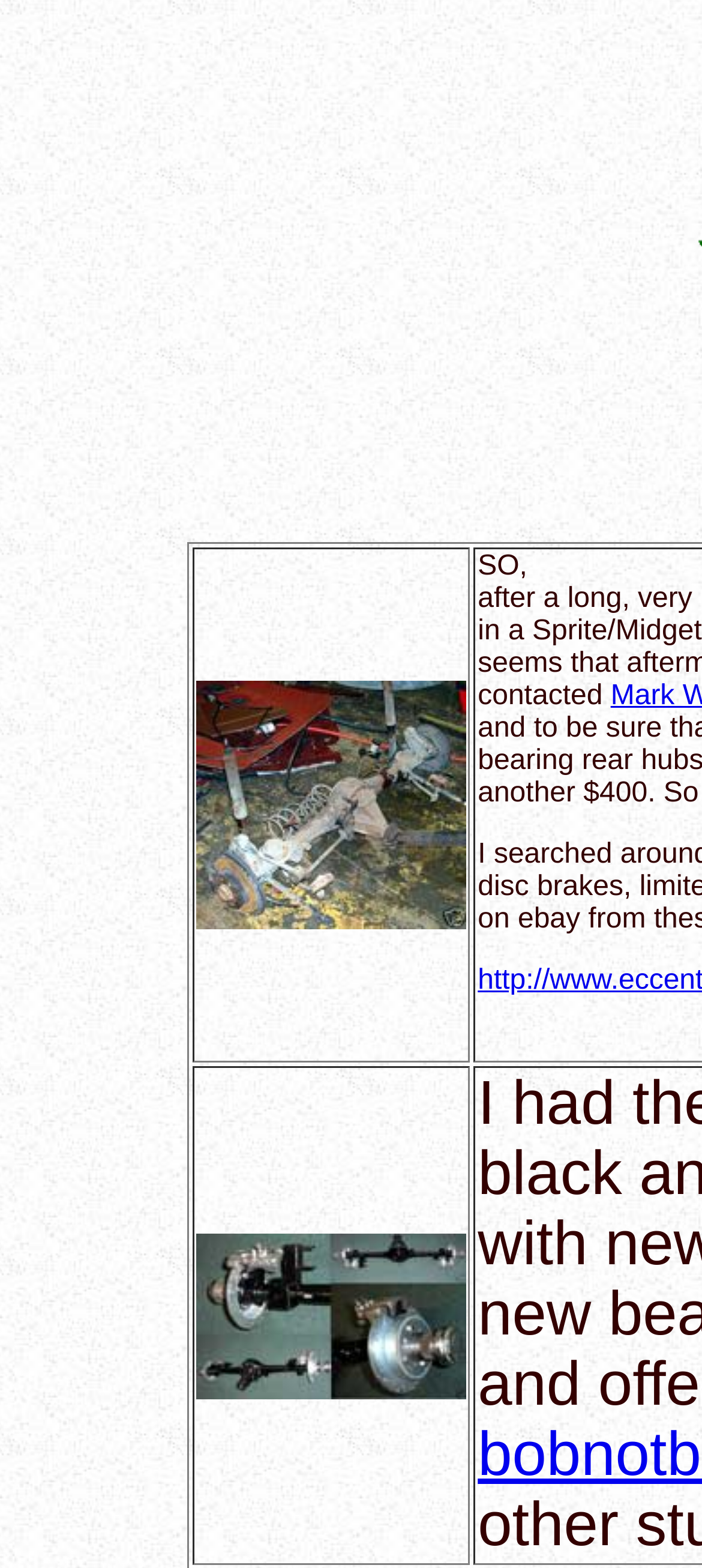What is the purpose of the links on the webpage?
Answer the question with a single word or phrase by looking at the picture.

To redirect to other pages